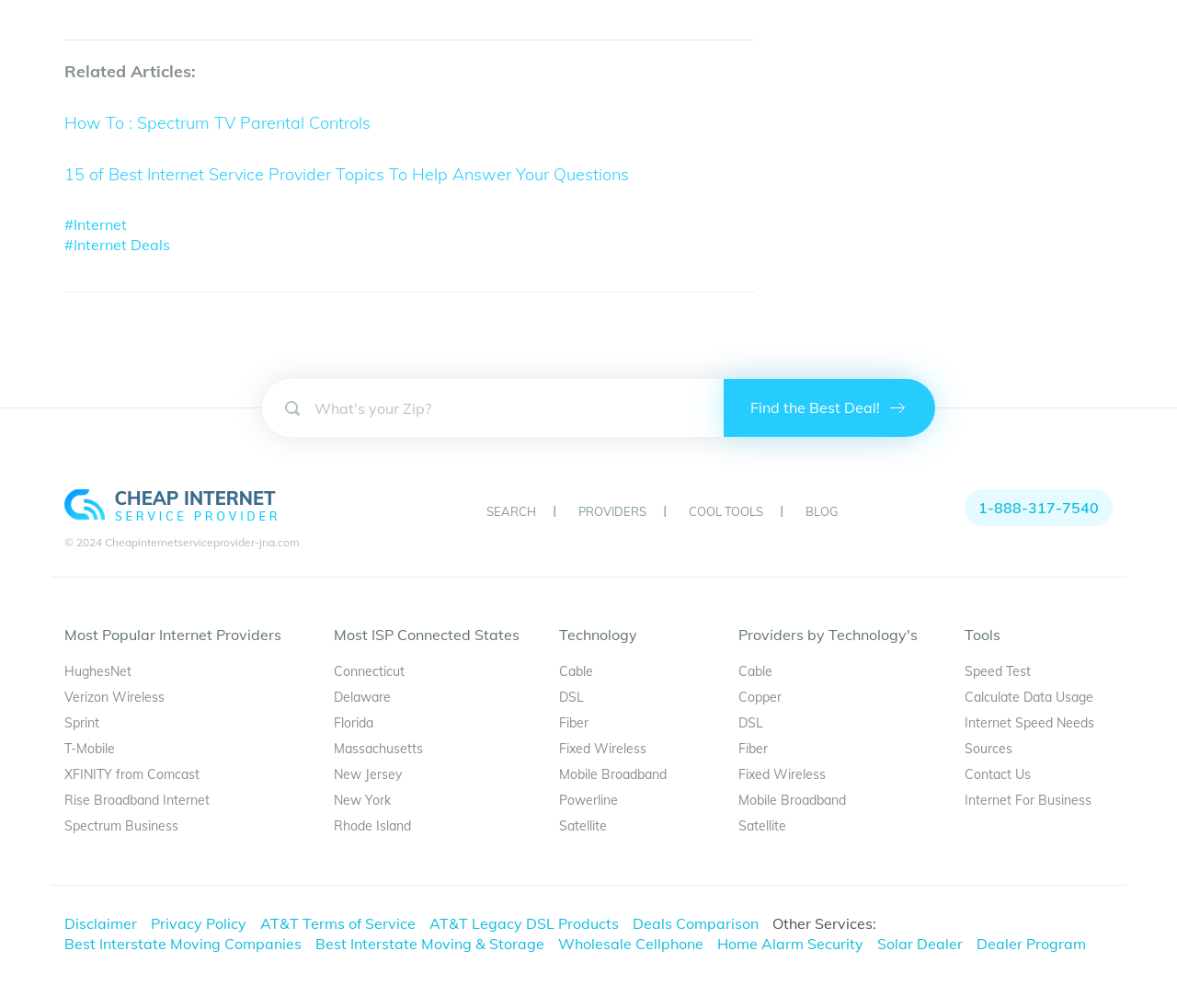Reply to the question below using a single word or brief phrase:
What is the purpose of the 'Find the Best Deal!' button?

To find the best internet deal